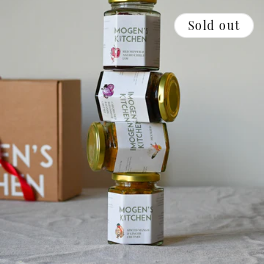Answer the question in a single word or phrase:
What is in the background of the image?

A gift box